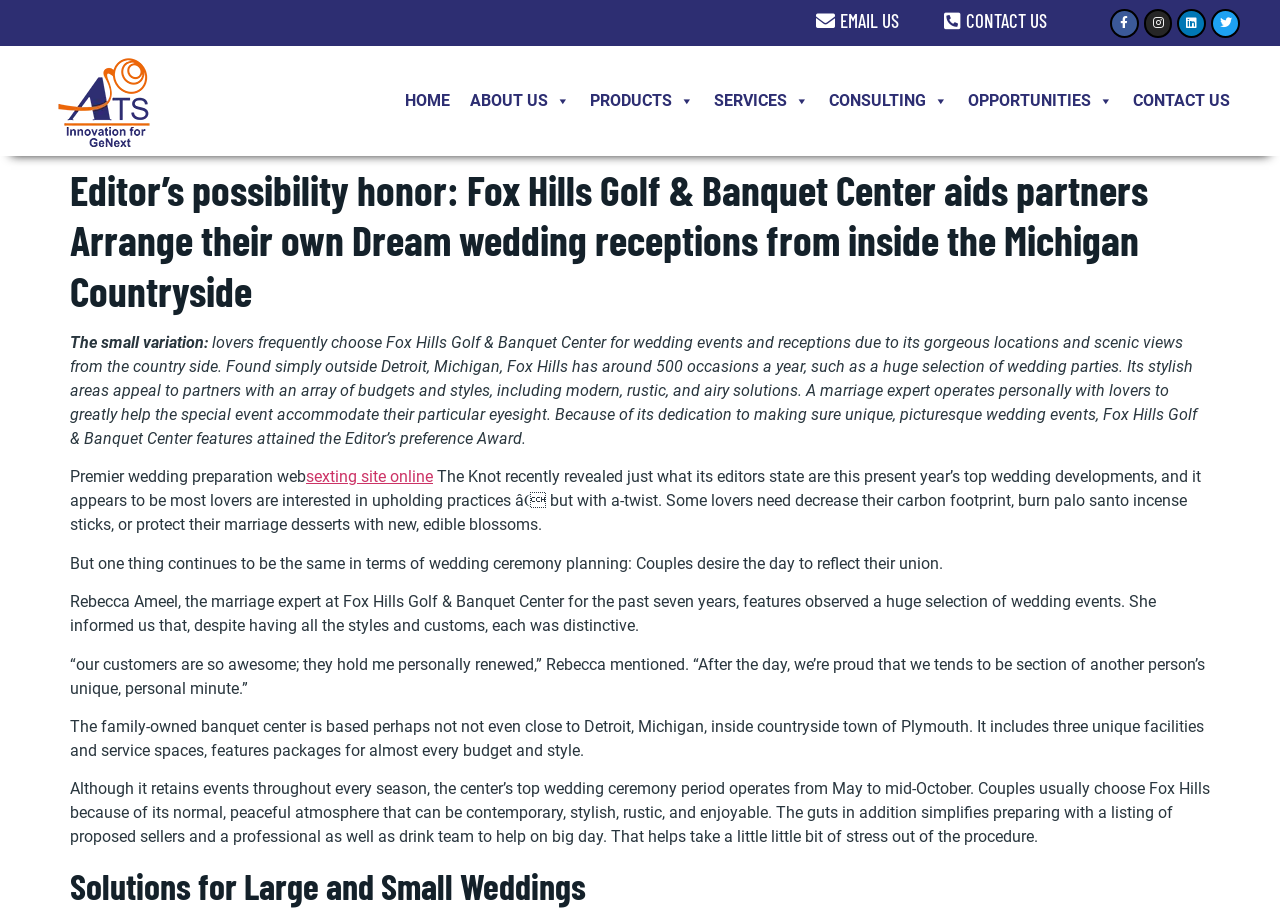Based on the element description "Call for Papers", predict the bounding box coordinates of the UI element.

None